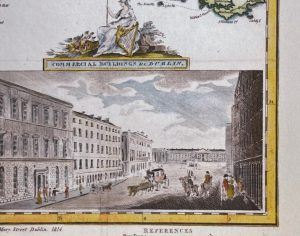What style are the building facades characterized by?
Provide a thorough and detailed answer to the question.

The caption states that the architectural details of the buildings reflect the styles of the period, characterized by classical facades and ornate features, indicating that the building facades are classical in style.